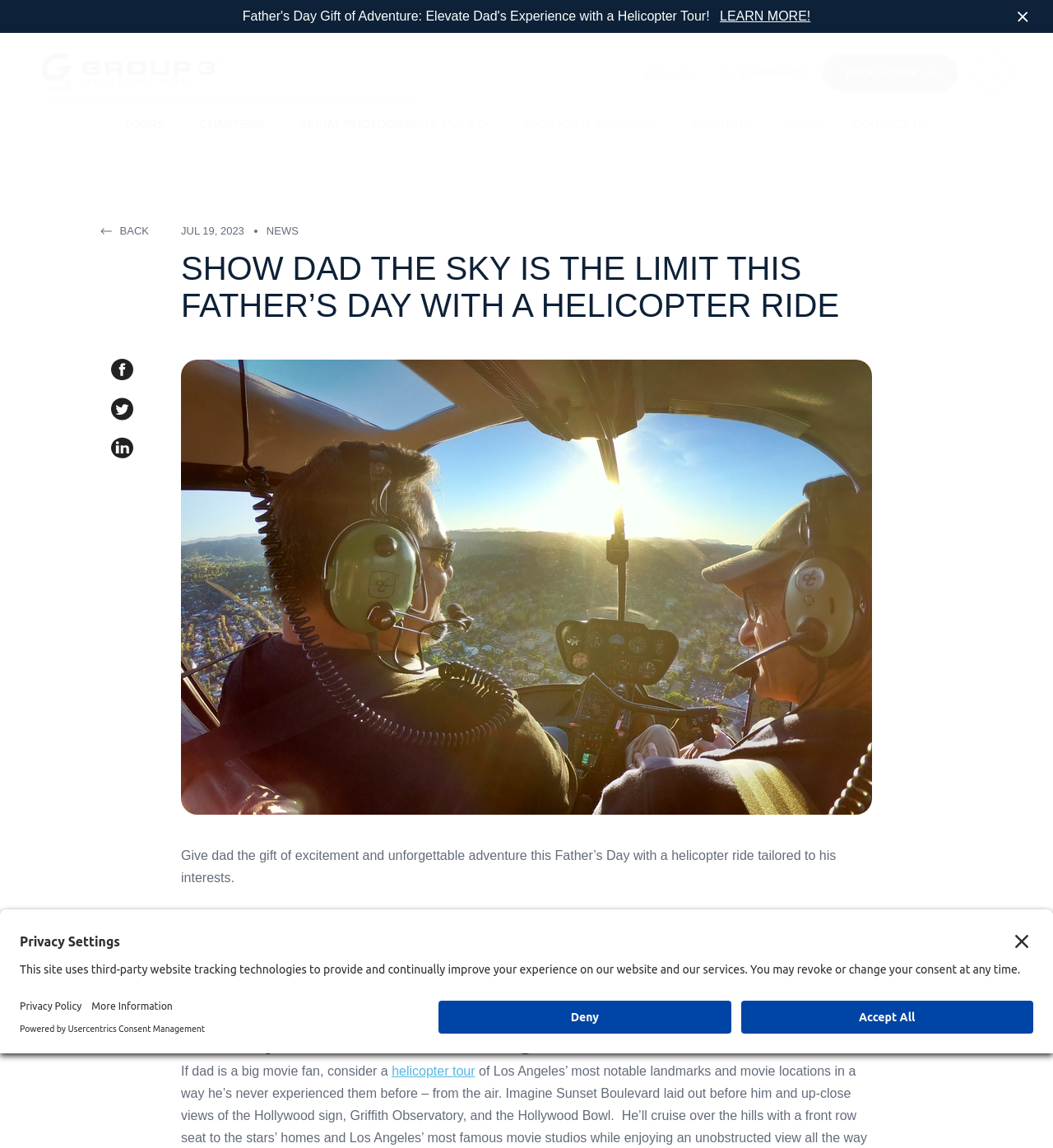Please identify the bounding box coordinates of the element on the webpage that should be clicked to follow this instruction: "Learn more about helicopter rides". The bounding box coordinates should be given as four float numbers between 0 and 1, formatted as [left, top, right, bottom].

[0.684, 0.008, 0.77, 0.02]